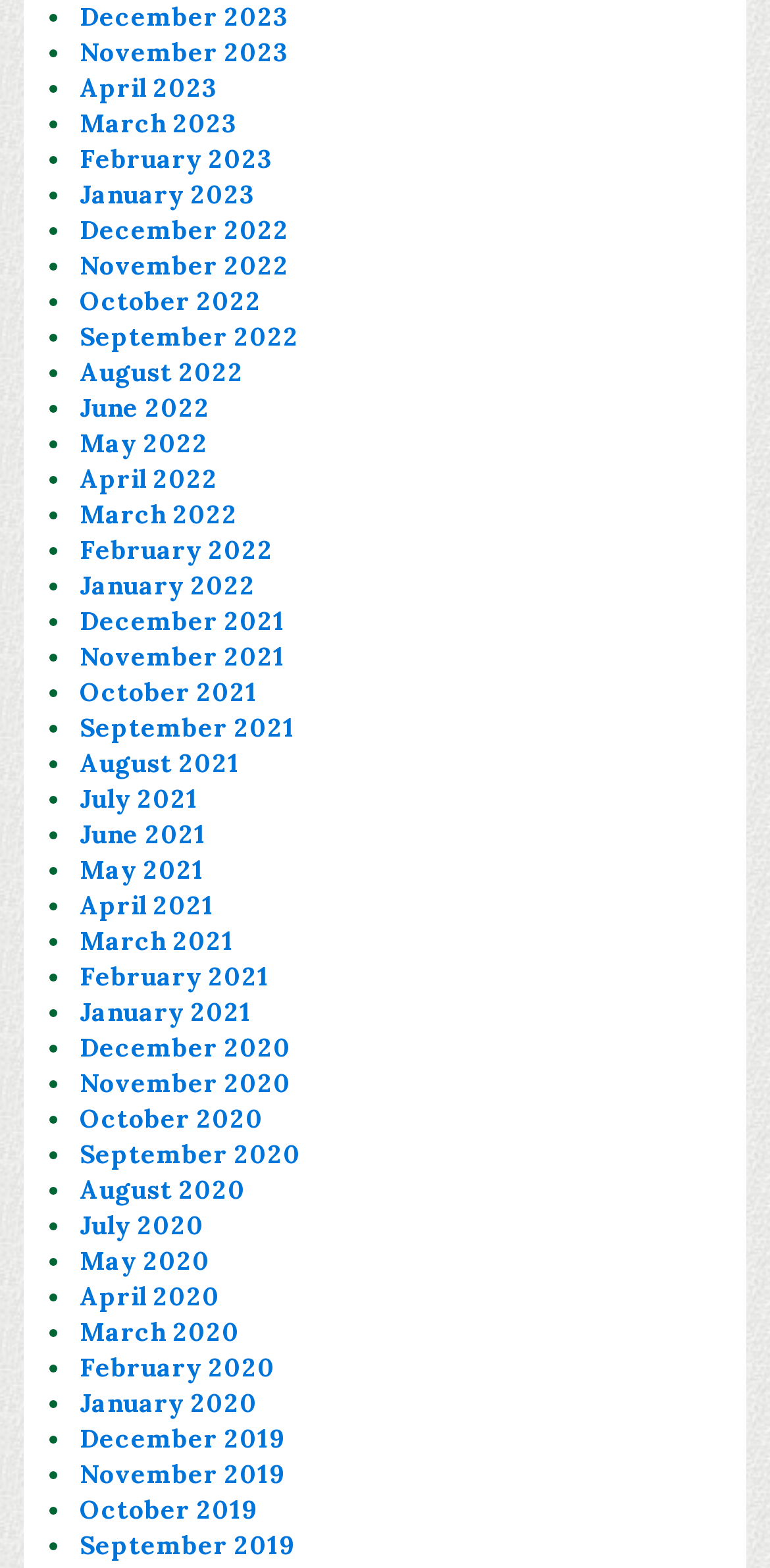Identify the bounding box coordinates of the section that should be clicked to achieve the task described: "Browse September 2020".

[0.103, 0.726, 0.39, 0.747]